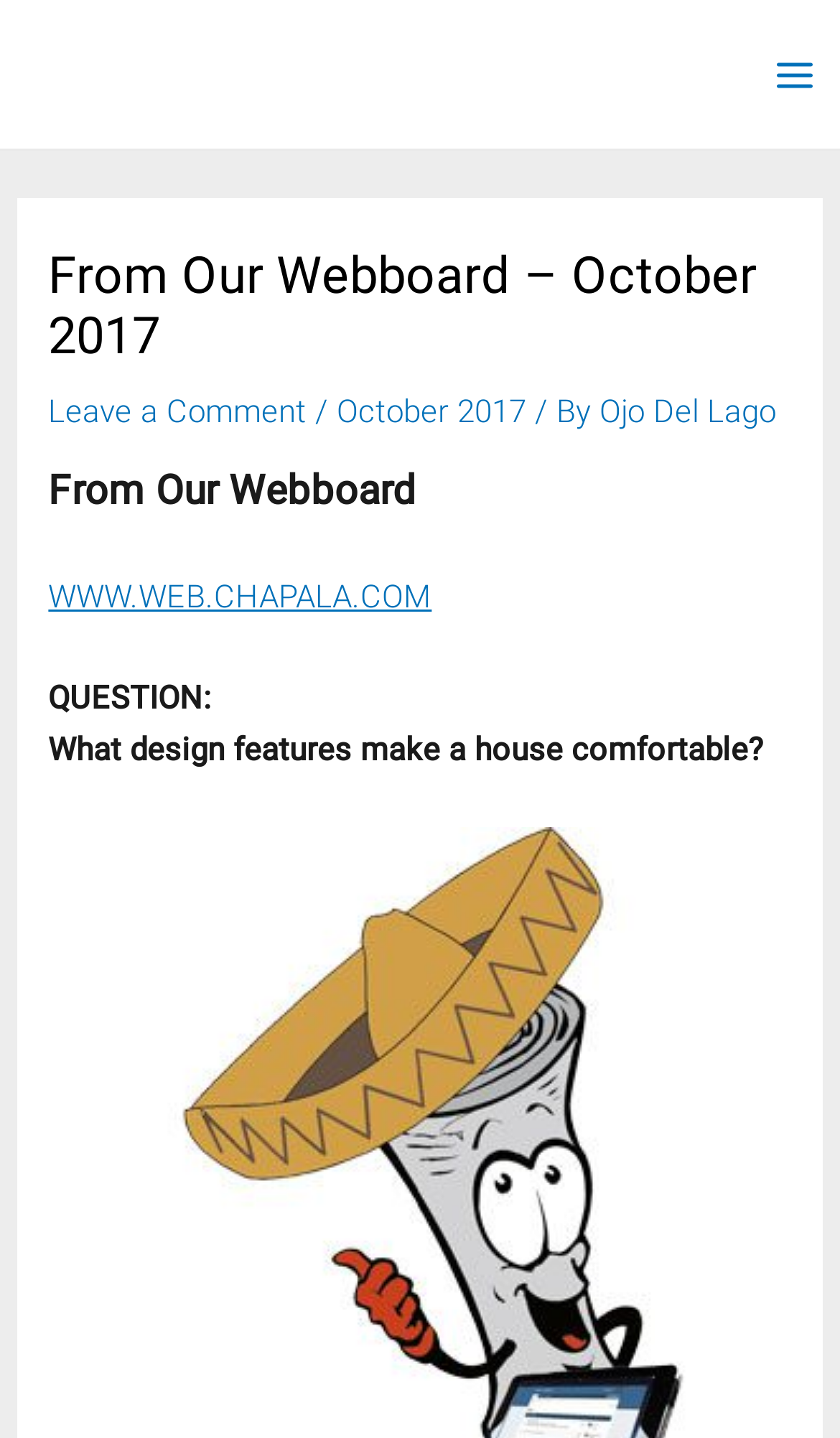Find and provide the bounding box coordinates for the UI element described with: "Leave a Comment".

[0.058, 0.272, 0.365, 0.299]